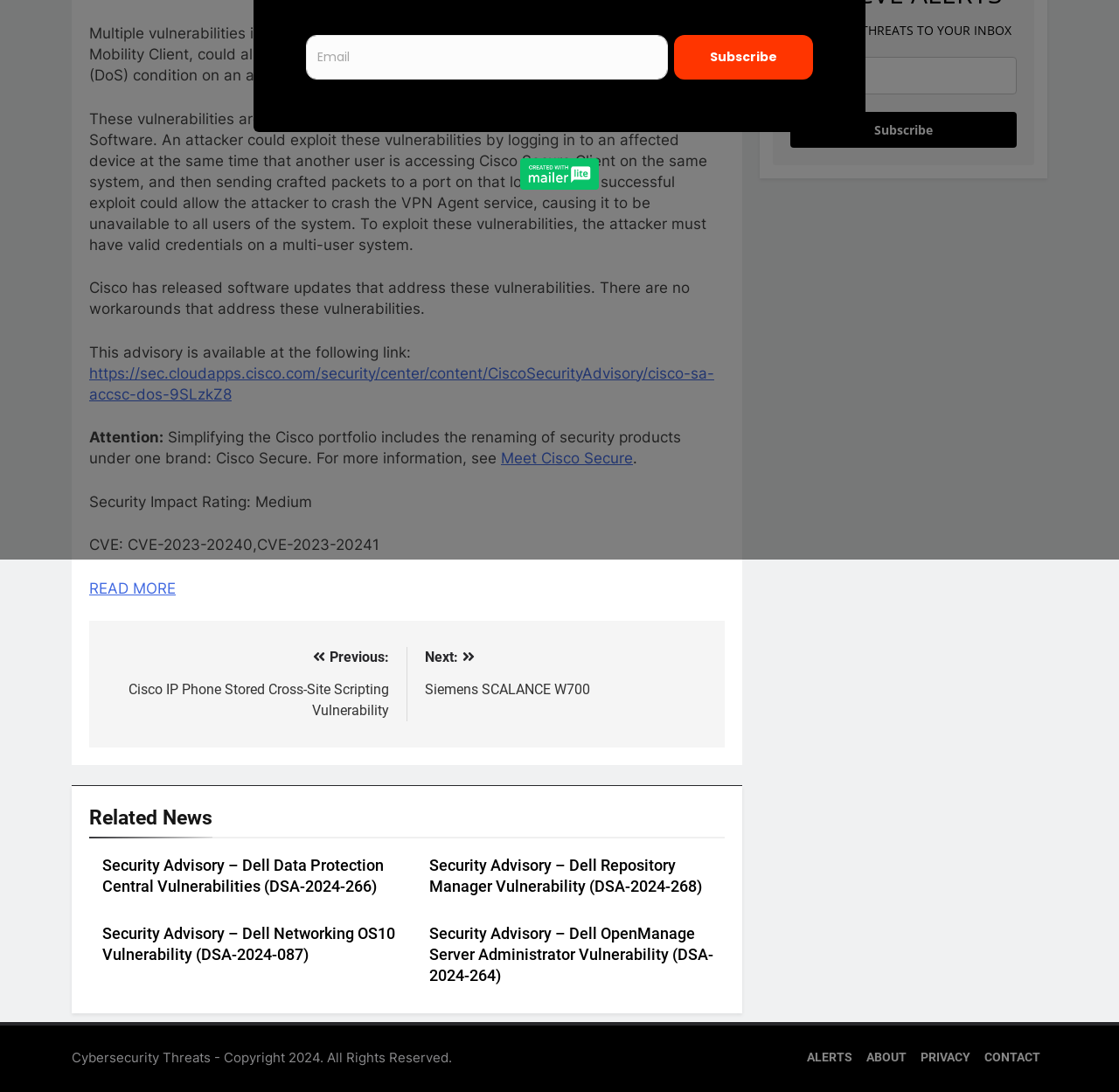Please determine the bounding box coordinates for the UI element described as: "History and Origins of Corgis".

None